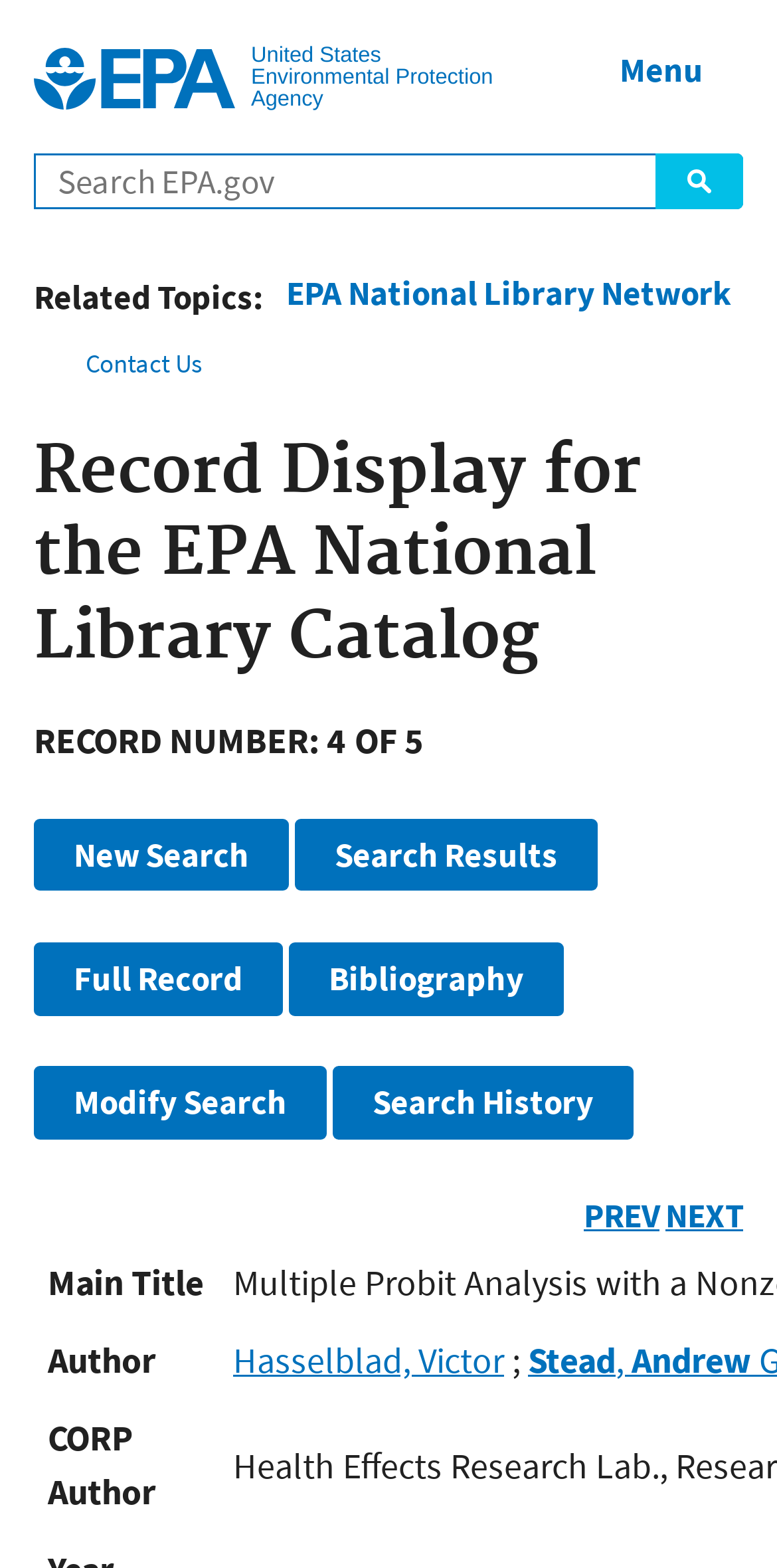How many buttons are on the page?
Look at the image and respond with a single word or a short phrase.

7